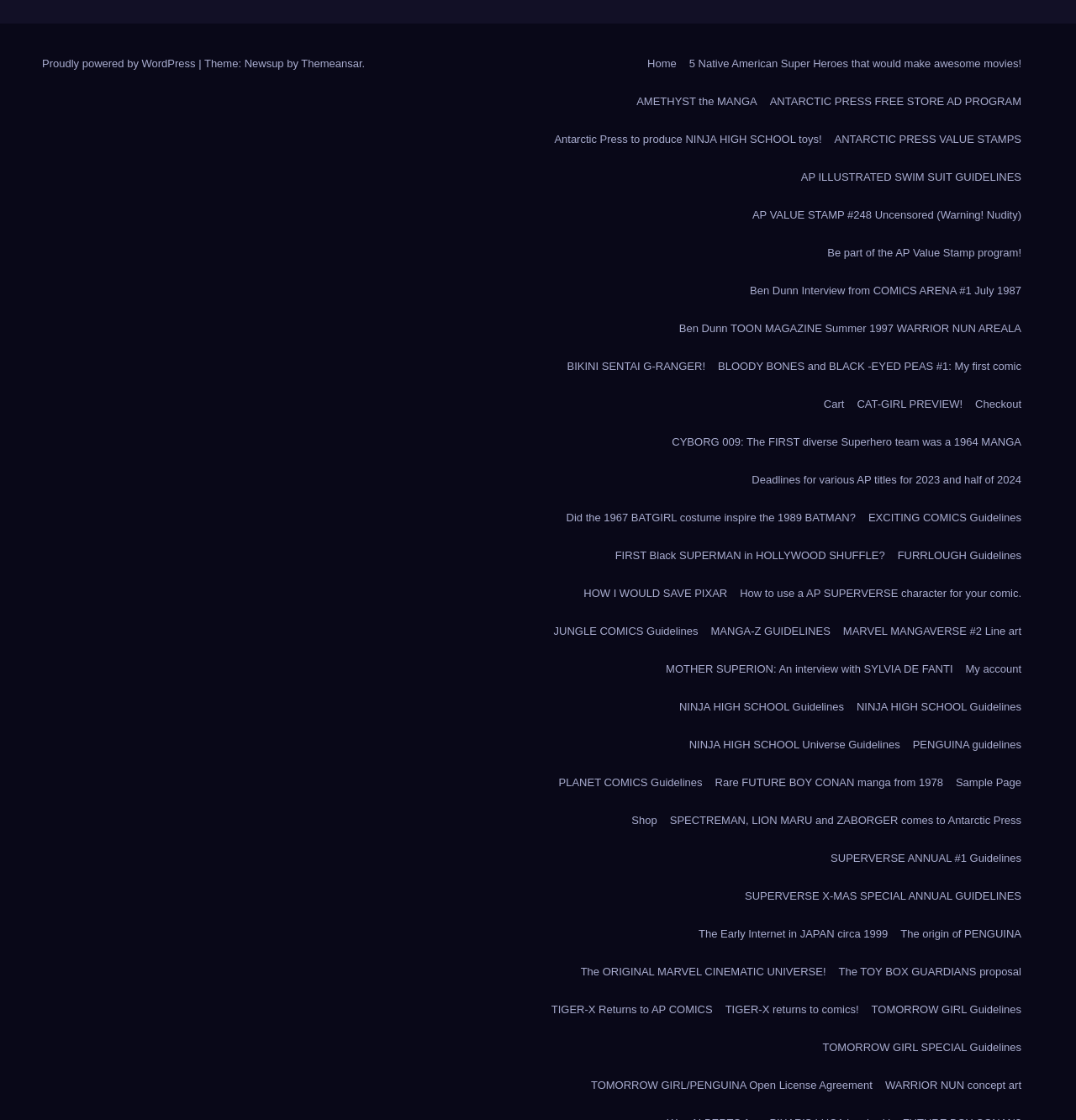What is the position of the link 'ANTARCTIC PRESS FREE STORE AD PROGRAM'?
Use the screenshot to answer the question with a single word or phrase.

Below 'AMETHYST the MANGA'